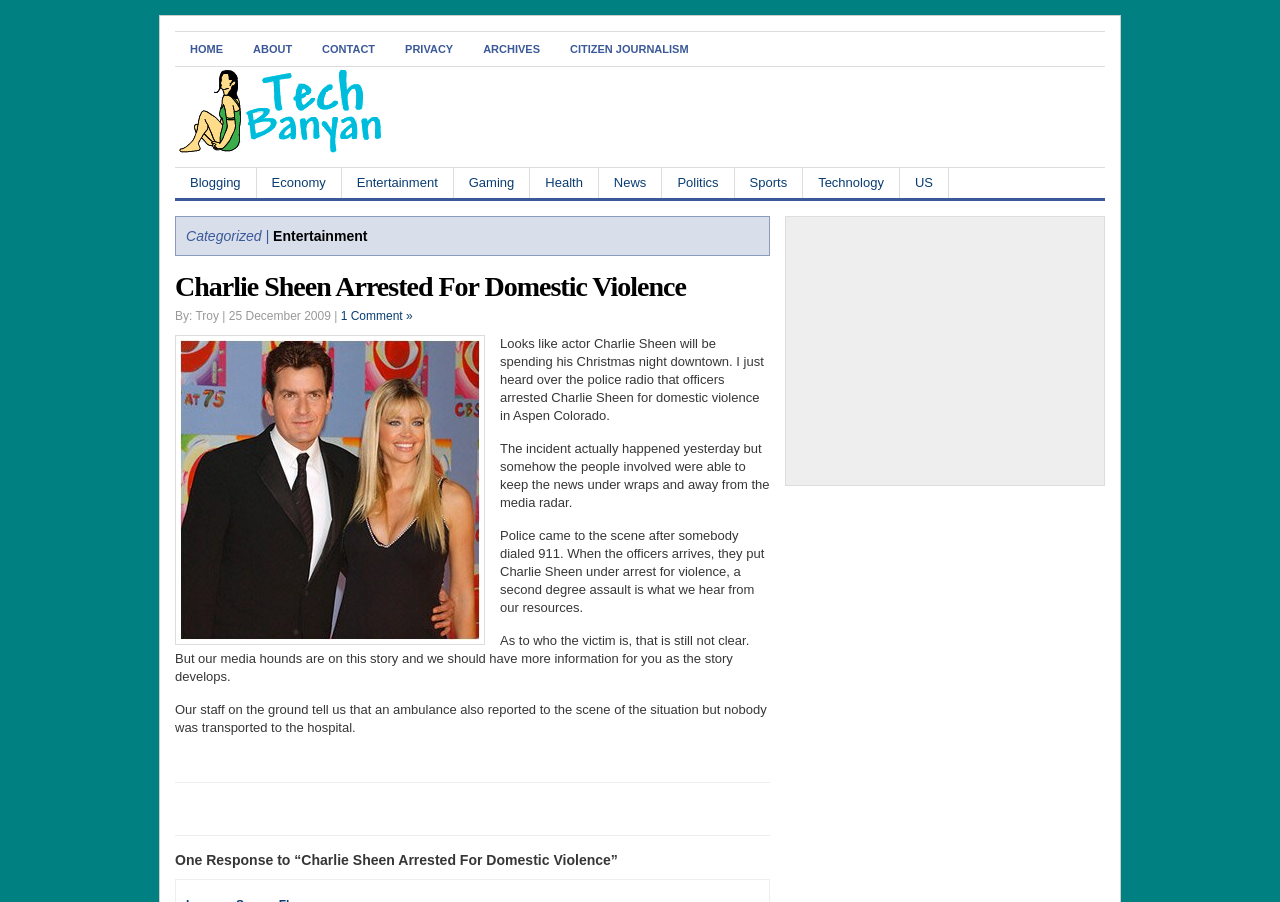Generate the text content of the main headline of the webpage.

Charlie Sheen Arrested For Domestic Violence